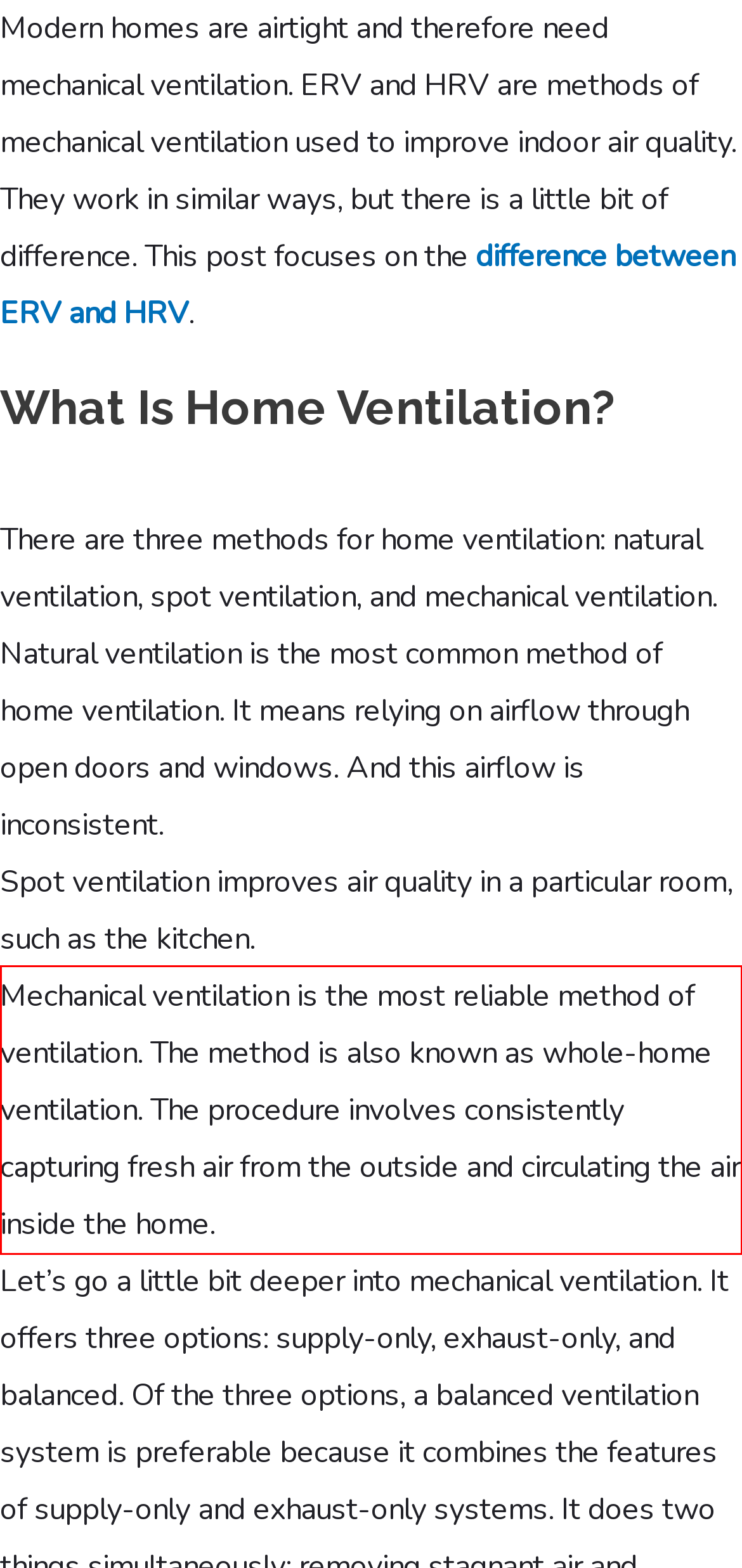There is a screenshot of a webpage with a red bounding box around a UI element. Please use OCR to extract the text within the red bounding box.

Mechanical ventilation is the most reliable method of ventilation. The method is also known as whole-home ventilation. The procedure involves consistently capturing fresh air from the outside and circulating the air inside the home.